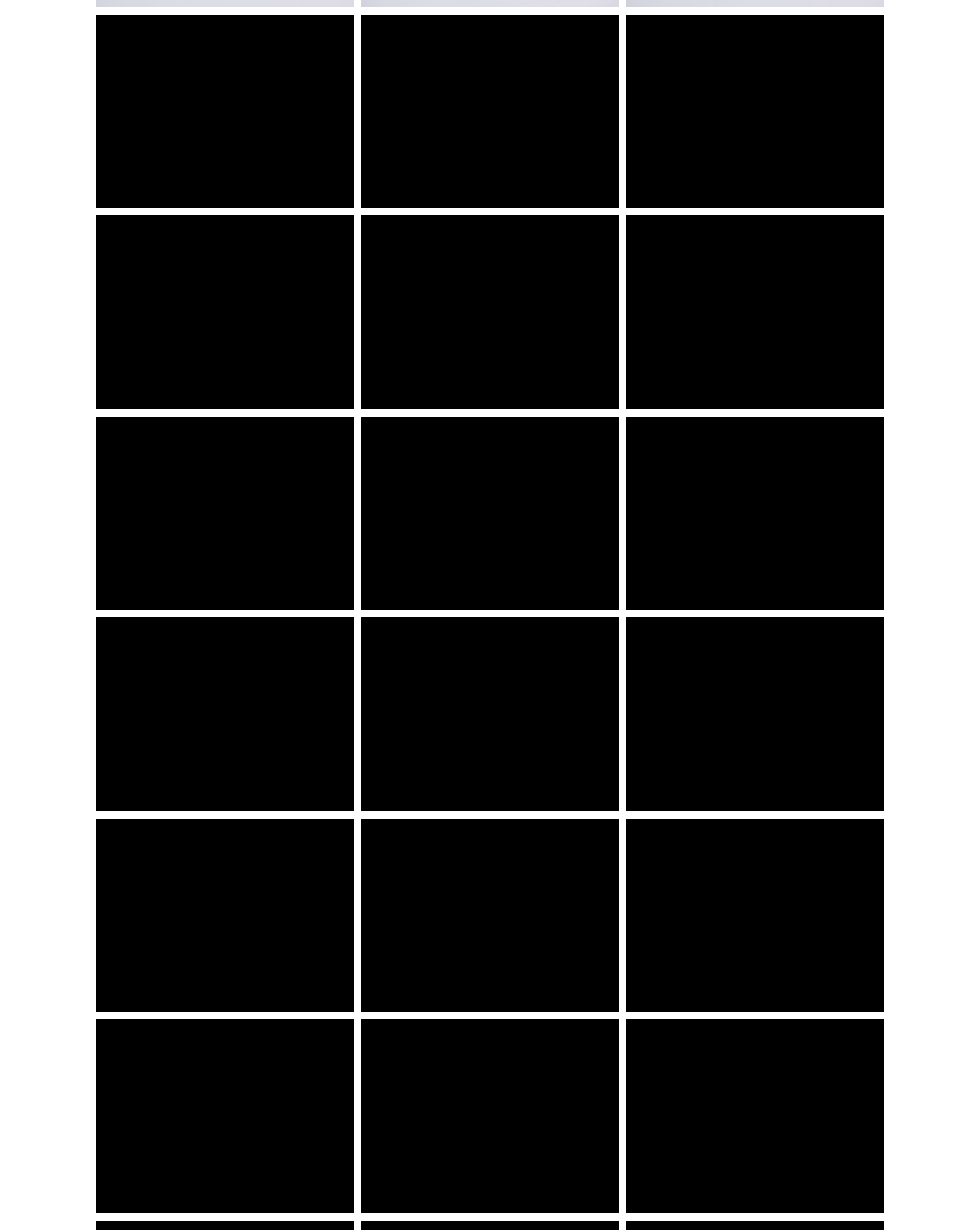Please specify the bounding box coordinates of the area that should be clicked to accomplish the following instruction: "view Formprint 10". The coordinates should consist of four float numbers between 0 and 1, i.e., [left, top, right, bottom].

[0.368, 0.175, 0.631, 0.332]